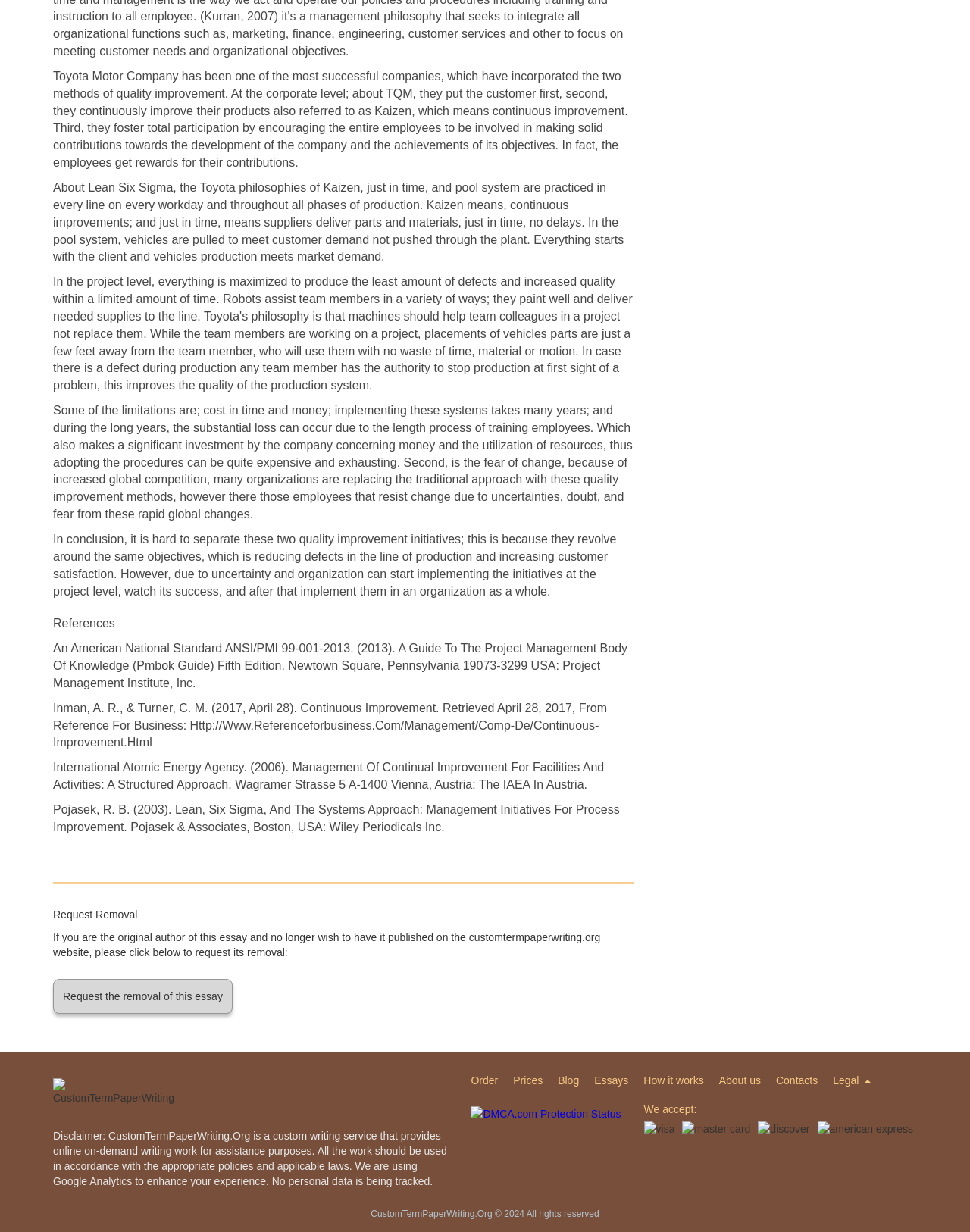Determine the bounding box coordinates of the element that should be clicked to execute the following command: "Select the 'american express' payment option".

[0.843, 0.909, 0.941, 0.922]